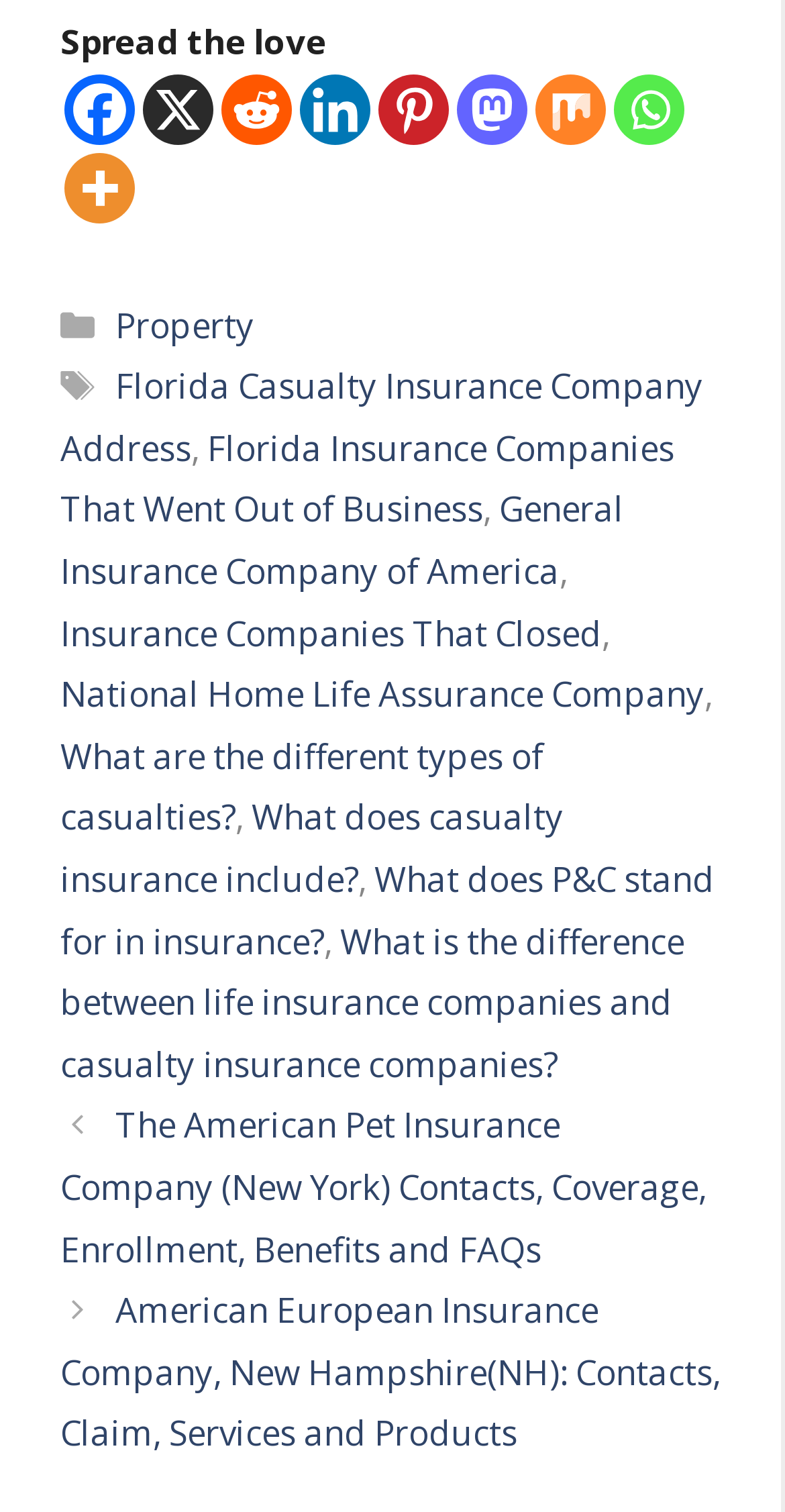Using the webpage screenshot and the element description Home, determine the bounding box coordinates. Specify the coordinates in the format (top-left x, top-left y, bottom-right x, bottom-right y) with values ranging from 0 to 1.

None